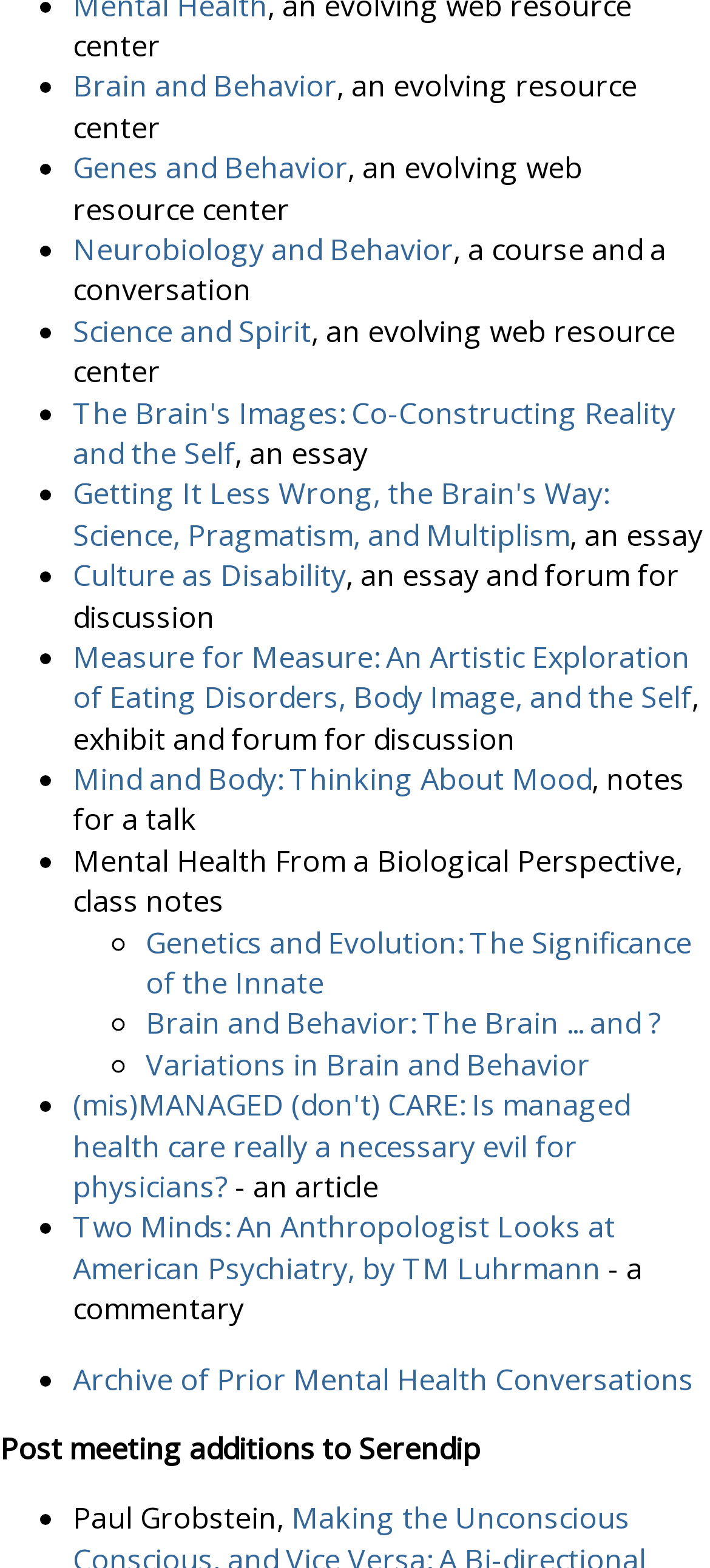Specify the bounding box coordinates of the element's region that should be clicked to achieve the following instruction: "Explore Measure for Measure: An Artistic Exploration of Eating Disorders, Body Image, and the Self". The bounding box coordinates consist of four float numbers between 0 and 1, in the format [left, top, right, bottom].

[0.103, 0.406, 0.974, 0.458]